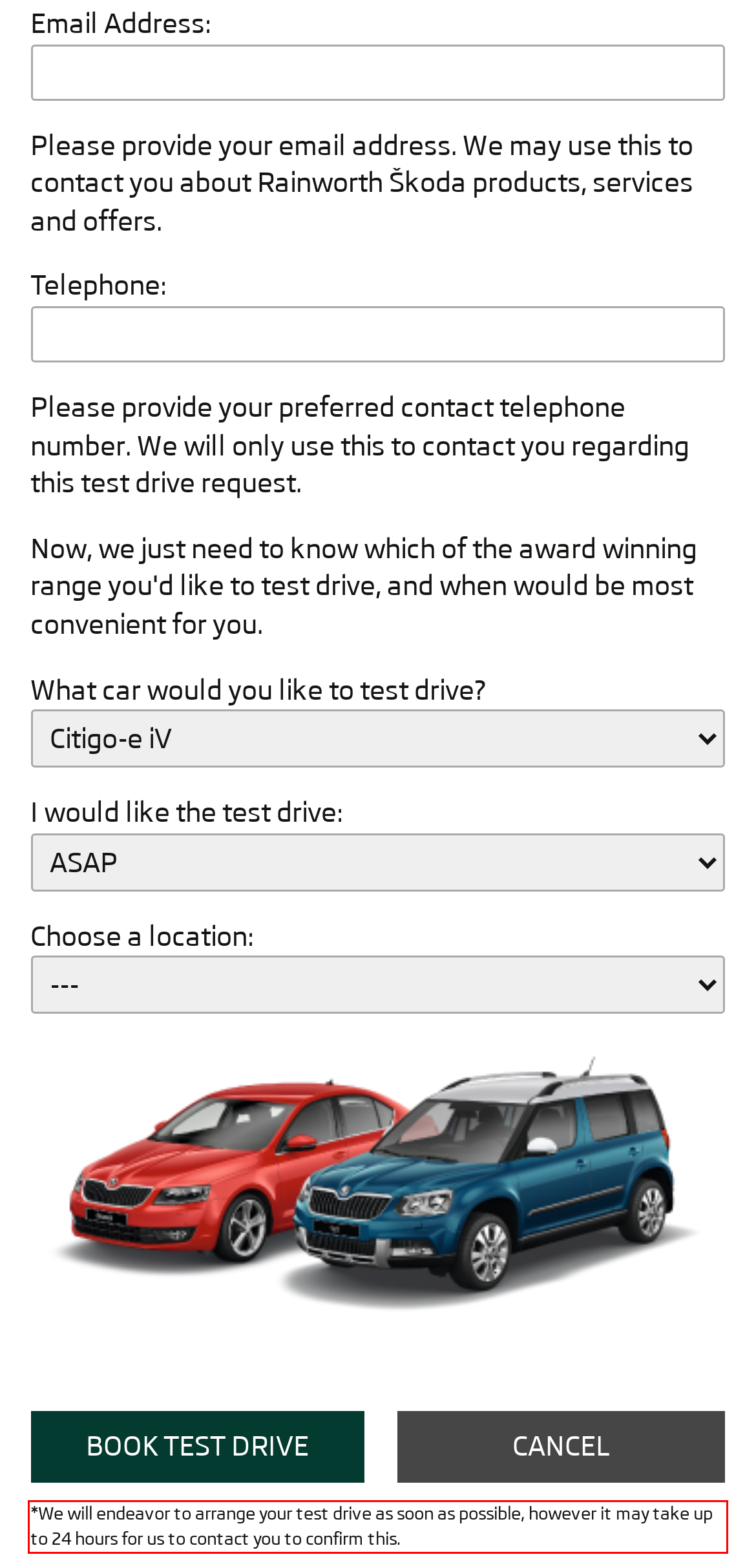You are given a screenshot showing a webpage with a red bounding box. Perform OCR to capture the text within the red bounding box.

*We will endeavor to arrange your test drive as soon as possible, however it may take up to 24 hours for us to contact you to confirm this.